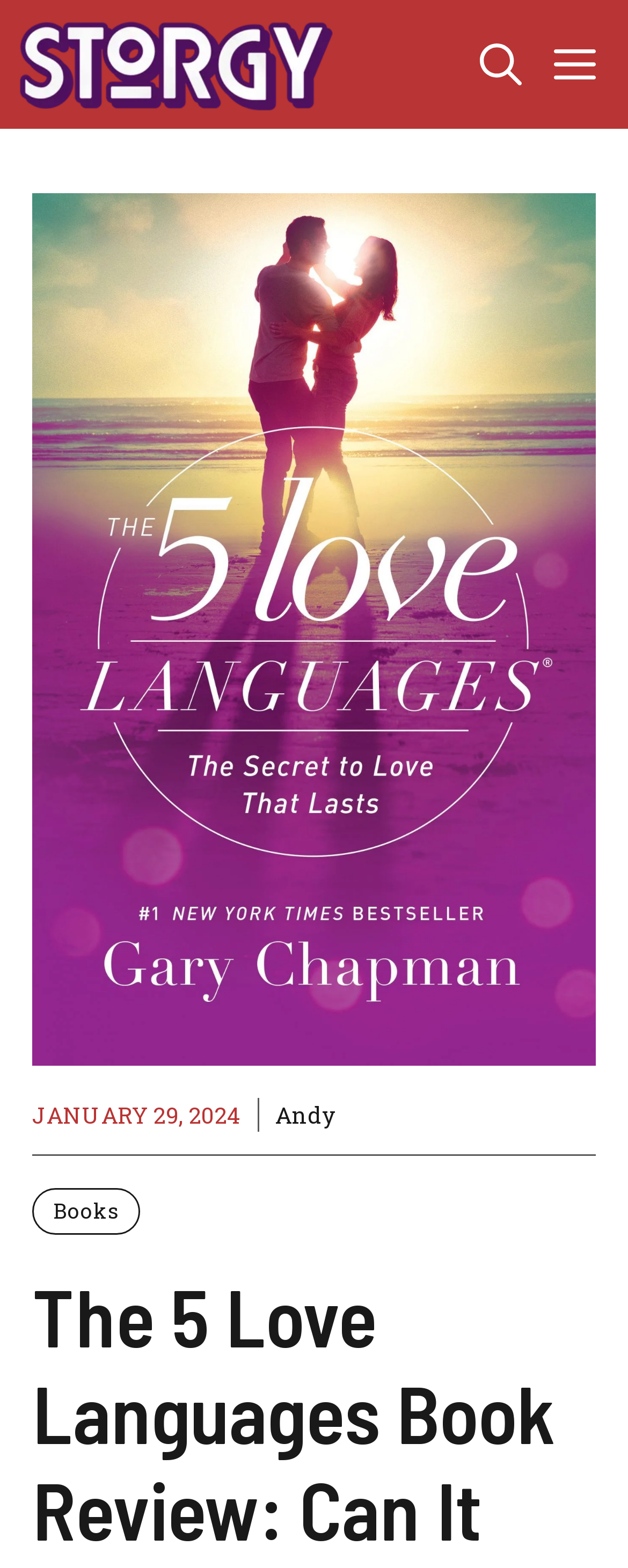Is the navigation menu expanded?
Using the image as a reference, deliver a detailed and thorough answer to the question.

The button 'Menu' has an attribute 'expanded: False', which indicates that the navigation menu is not expanded.